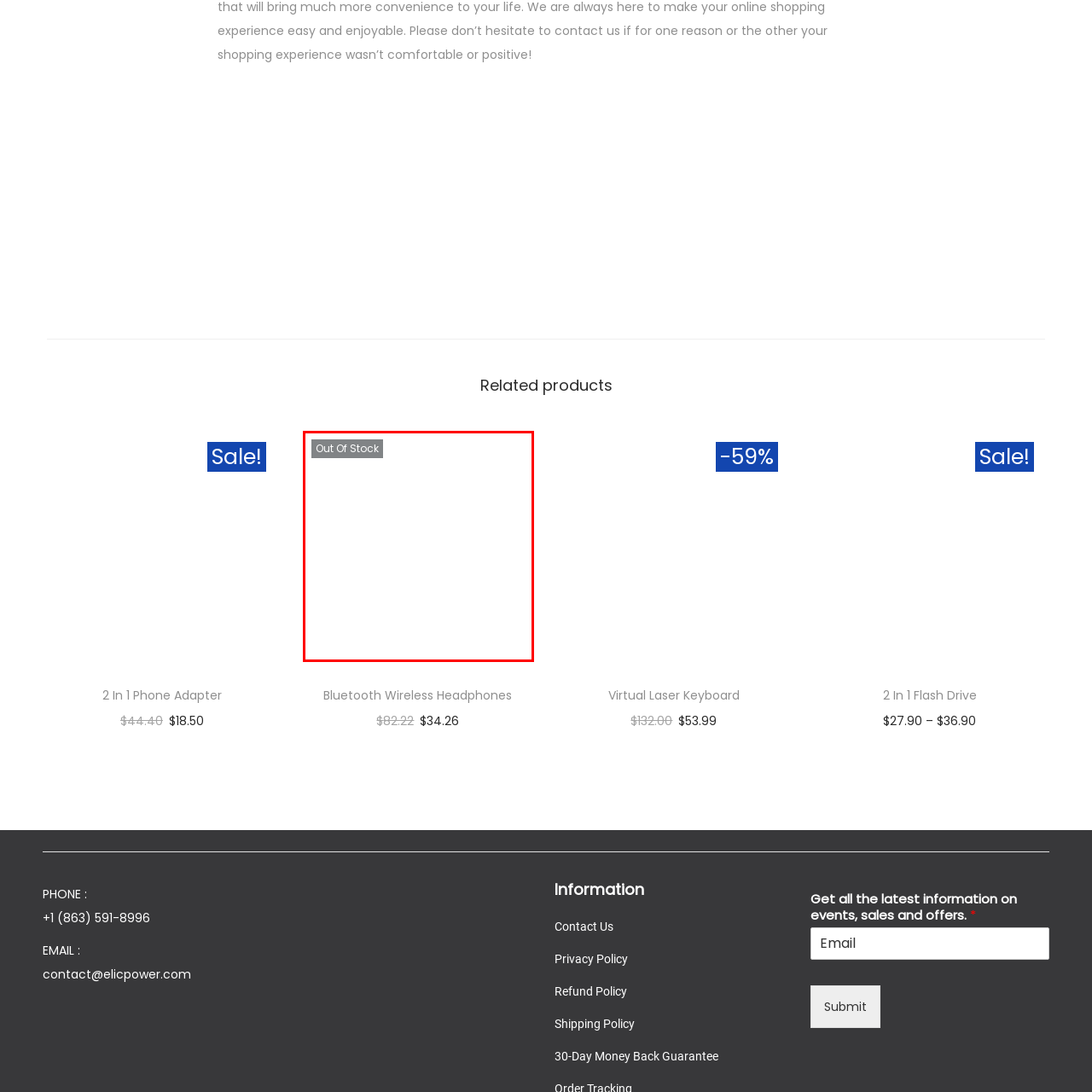What does the label suggest to shoppers?
Focus on the image section enclosed by the red bounding box and answer the question thoroughly.

The 'Out Of Stock' label suggests to shoppers that they may need to check back later for updates on the product's availability or consider alternative products, implying that the item is not currently available for purchase.